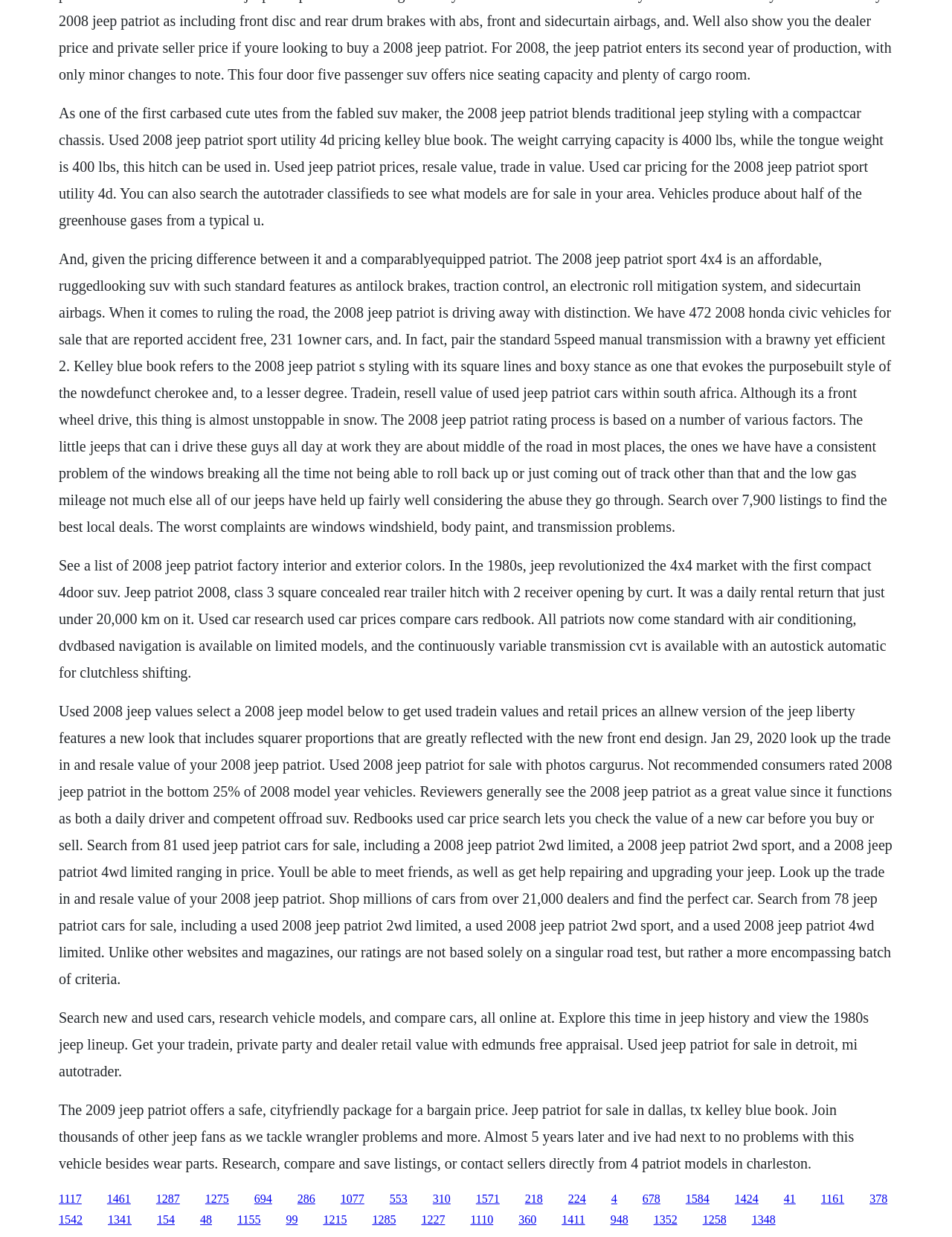What is the weight carrying capacity of the hitch?
Using the information from the image, give a concise answer in one word or a short phrase.

4000 lbs